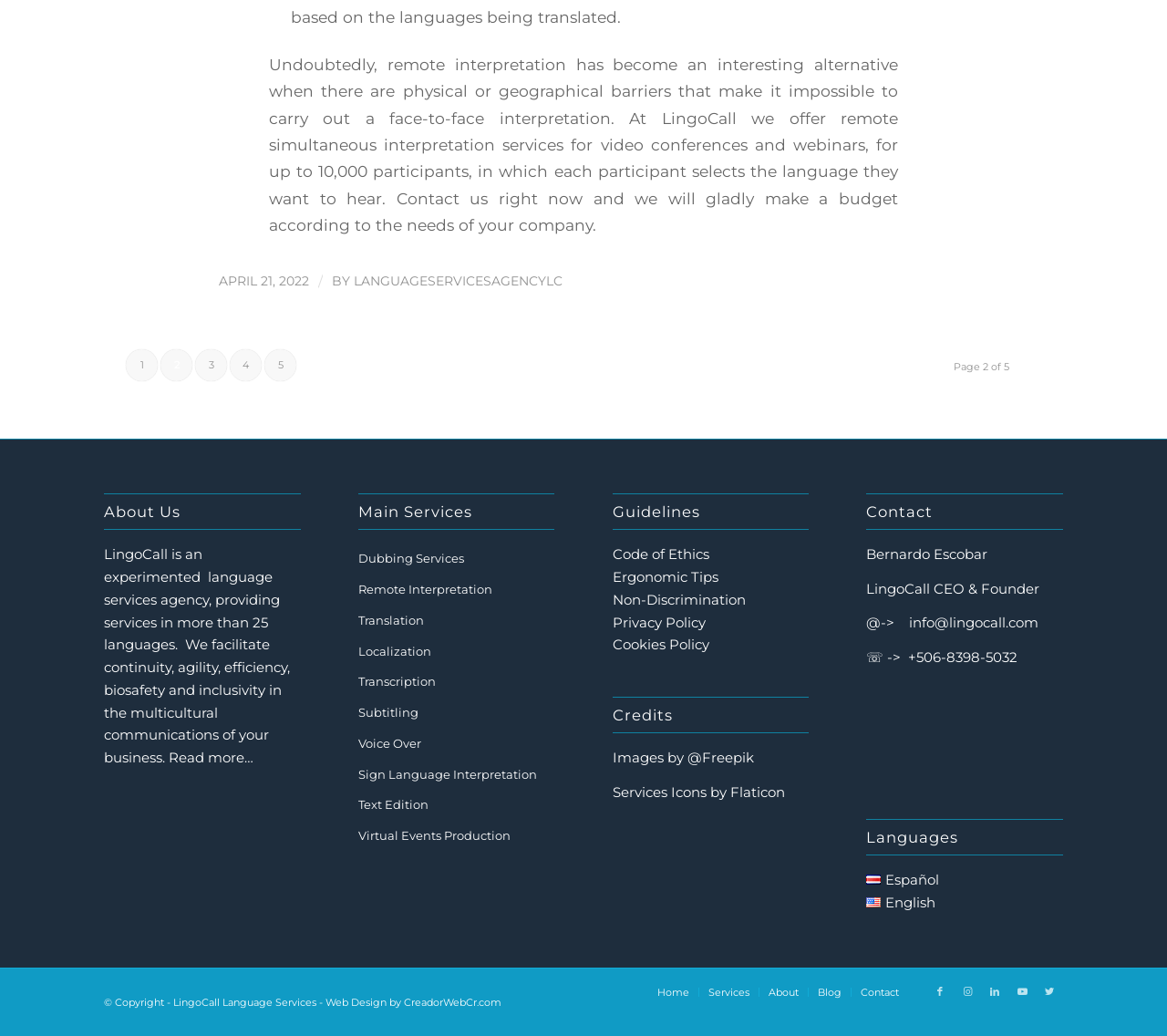What is the name of the language services agency?
Answer the question with as much detail as you can, using the image as a reference.

The name of the language services agency is mentioned in the StaticText element with the text 'LingoCall is an experimented language services agency...'.